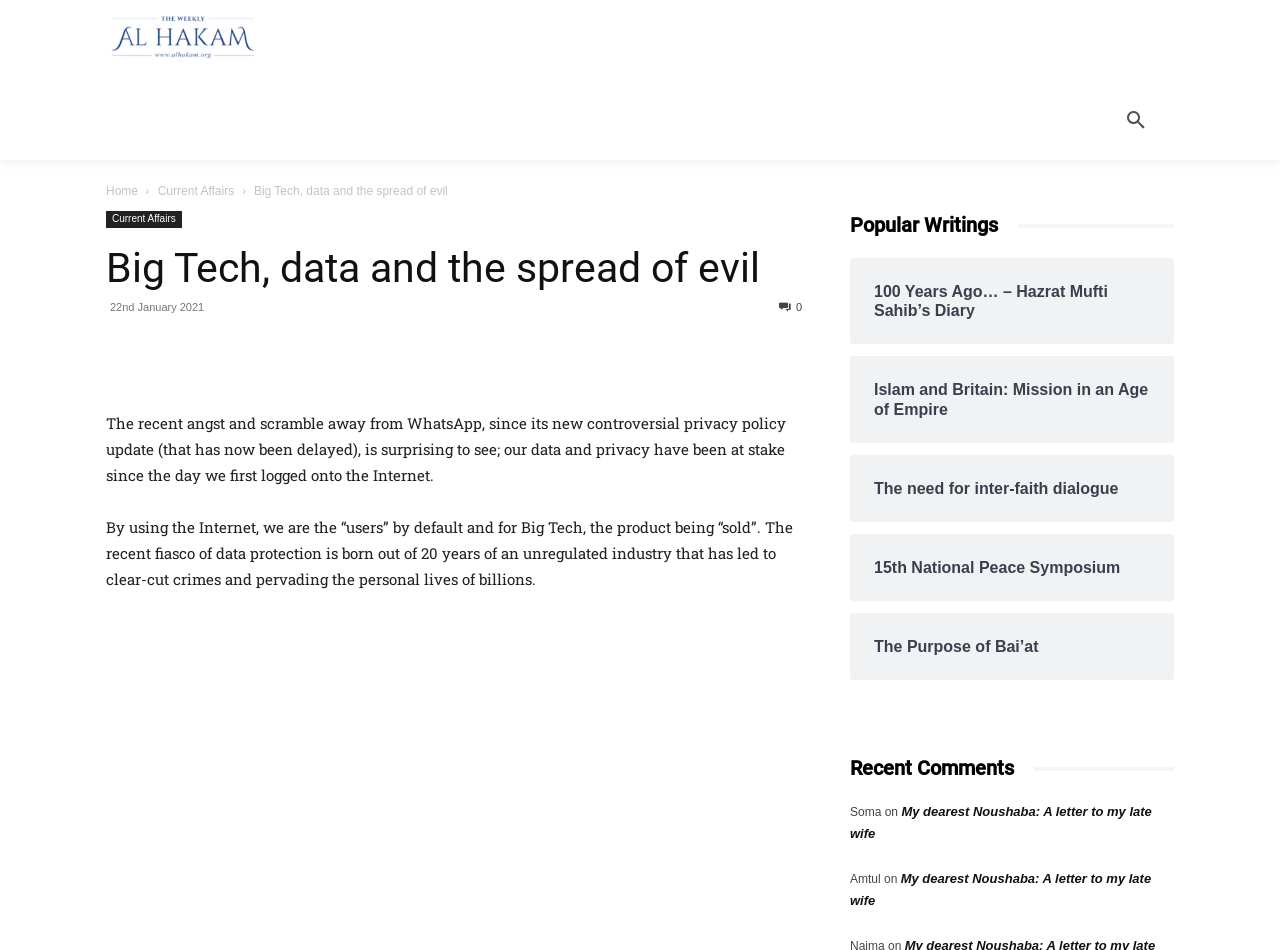Please find and report the primary heading text from the webpage.

Big Tech, data and the spread of evil